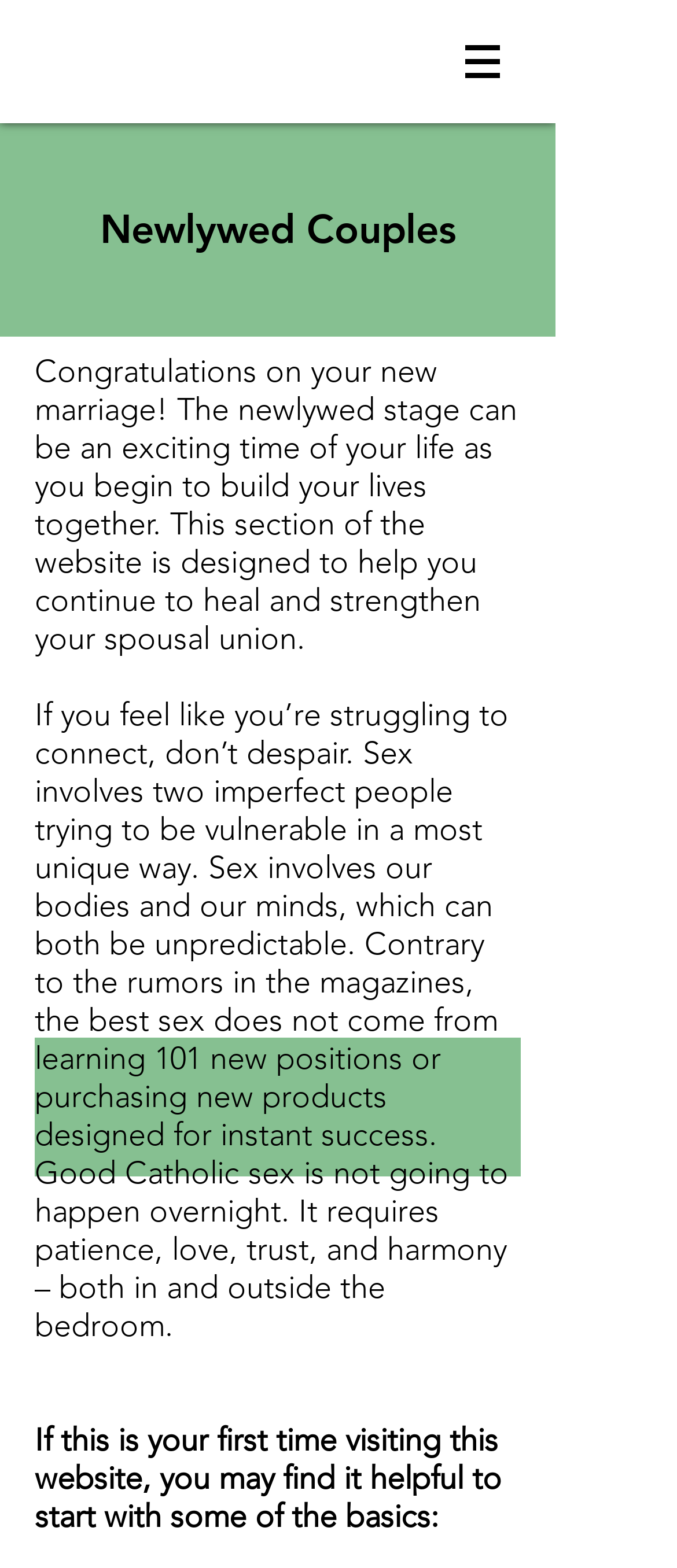Generate a comprehensive caption for the webpage you are viewing.

The webpage is about Good Catholic Sex, specifically focused on newlywed couples. At the top, there is a navigation menu labeled "Site" with a button that has a popup menu. To the right of the navigation menu, there is an image. Below the navigation menu, there is a heading that reads "Newlywed Couples". 

Under the heading, there is a congratulatory message to newlywed couples, encouraging them to continue building their relationship. This message is followed by a brief paragraph discussing the challenges of connecting with each other, emphasizing that good Catholic sex requires patience, love, trust, and harmony. 

Further down, there is a message addressed to first-time visitors, suggesting that they start with some basics. Overall, the webpage appears to be an introductory page for newlywed couples, providing guidance and resources for building a strong and healthy relationship.